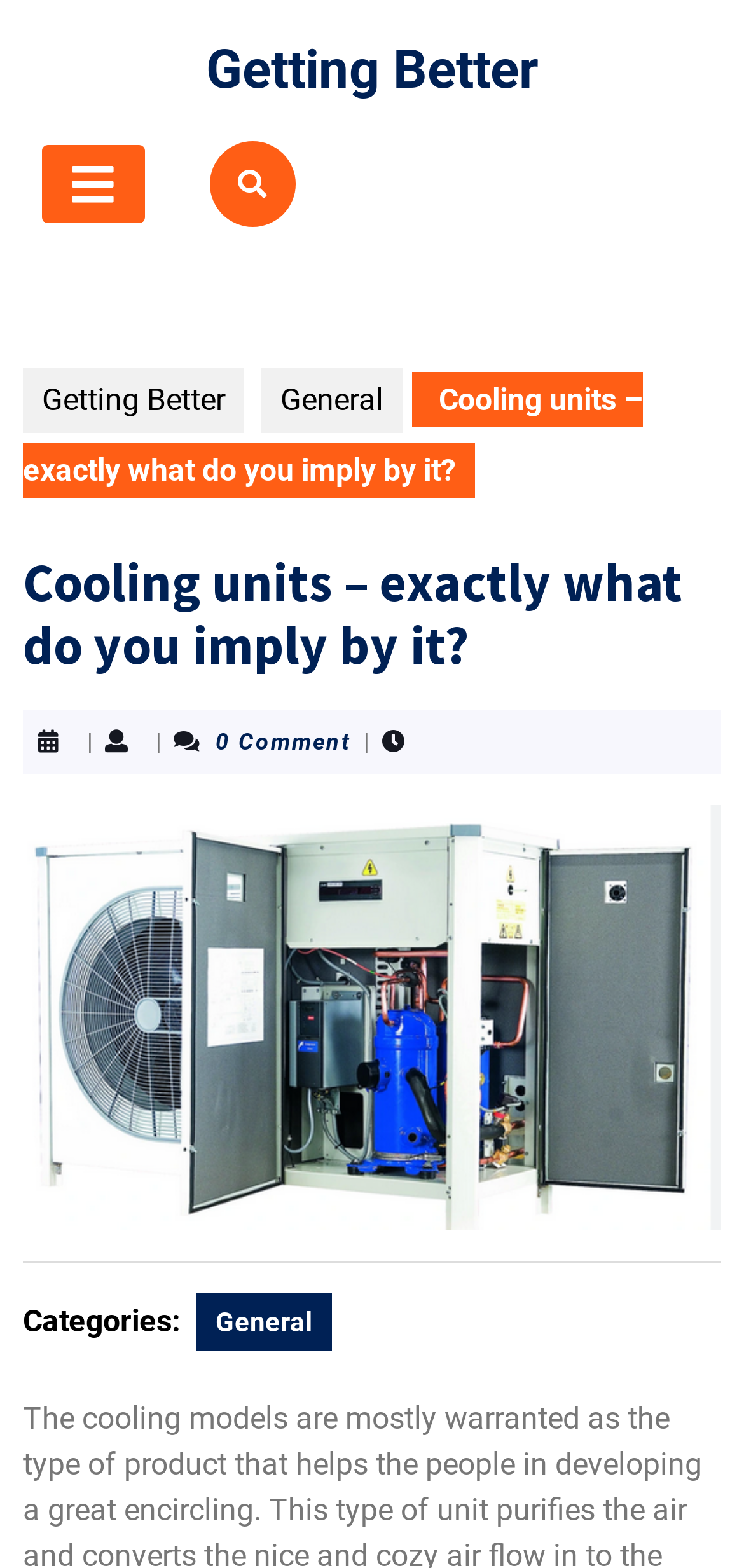Identify the title of the webpage and provide its text content.

Cooling units – exactly what do you imply by it?